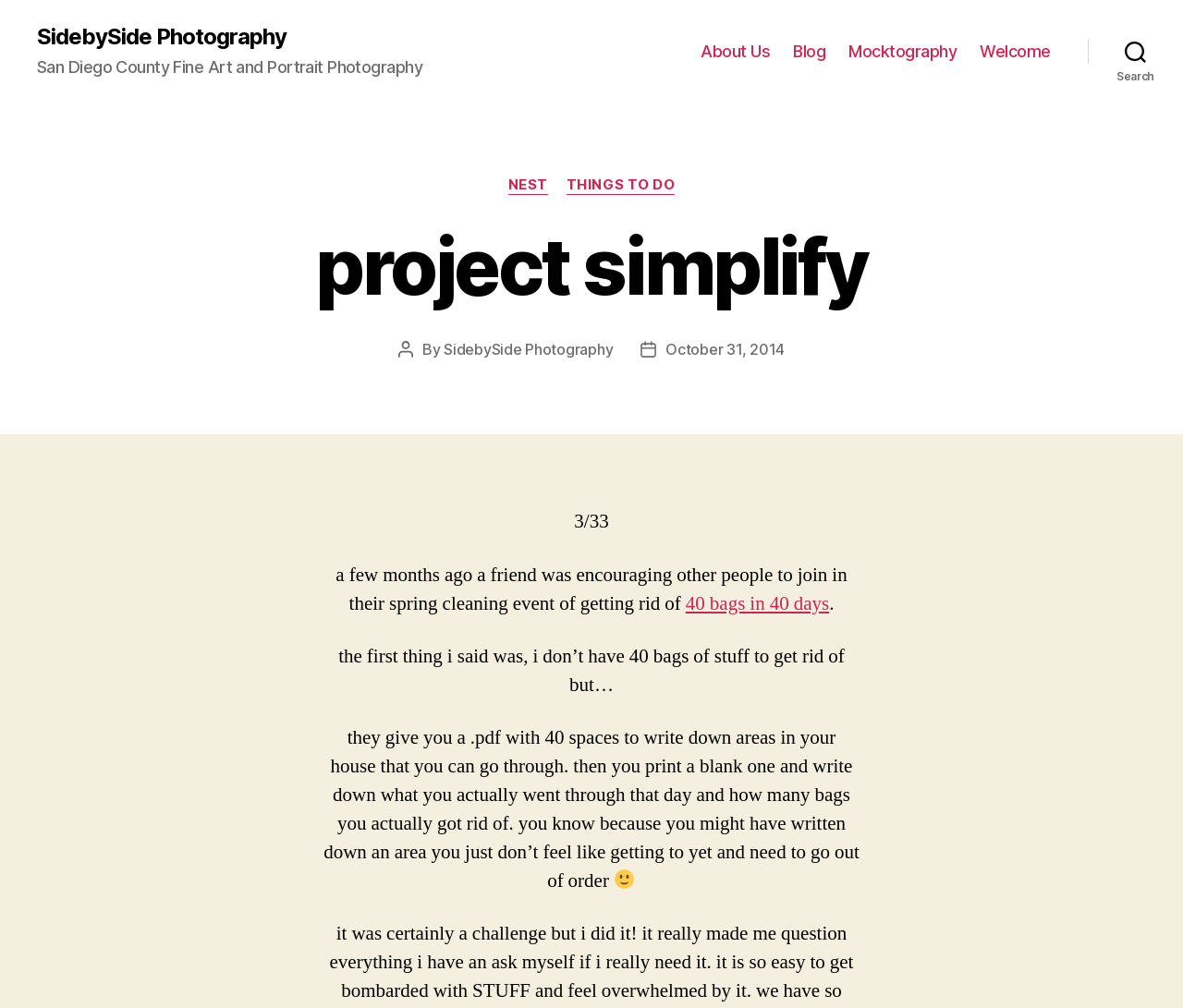Locate the bounding box coordinates of the area to click to fulfill this instruction: "View the post from October 31, 2014". The bounding box should be presented as four float numbers between 0 and 1, in the order [left, top, right, bottom].

[0.563, 0.338, 0.663, 0.356]